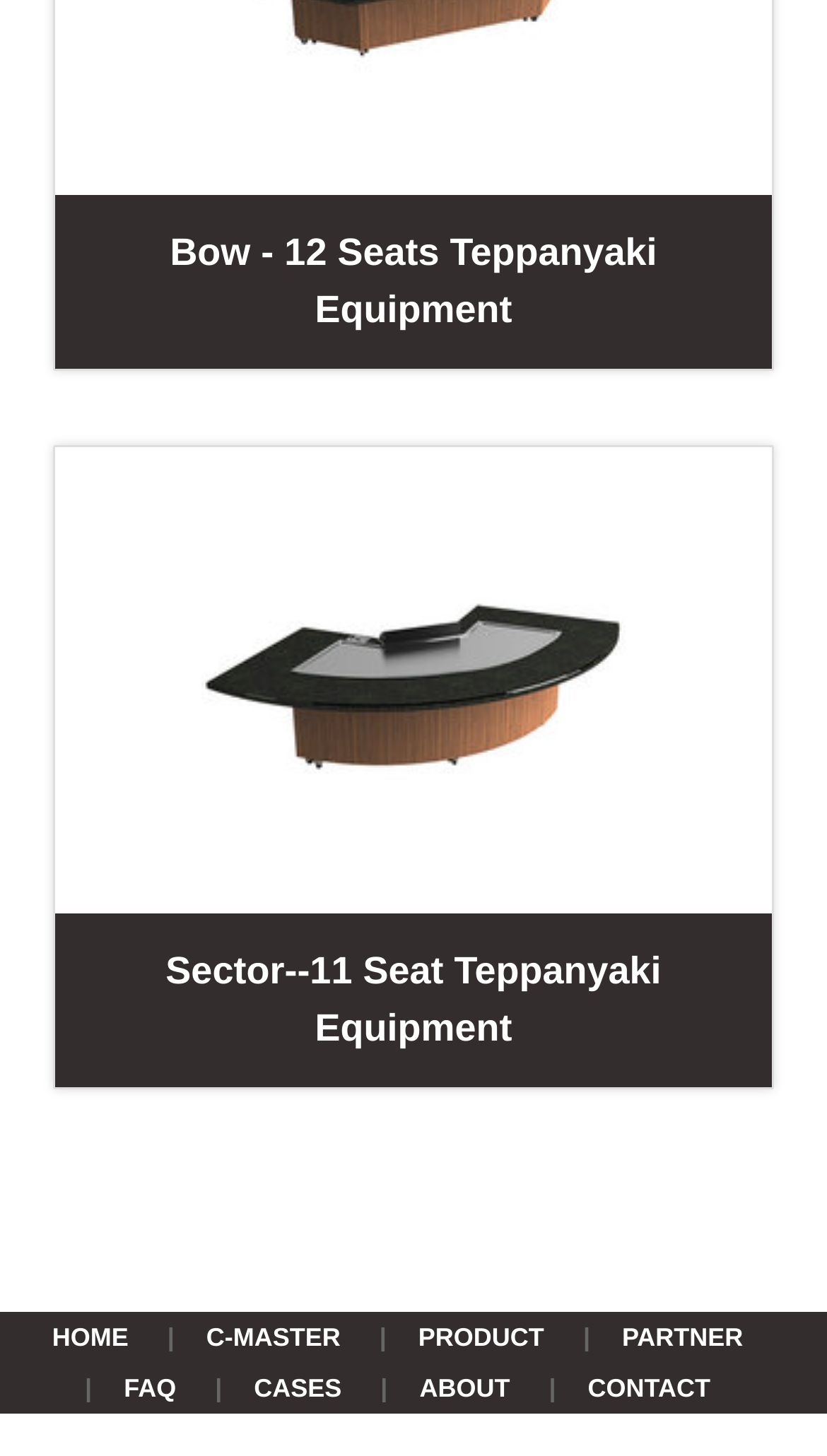Kindly determine the bounding box coordinates of the area that needs to be clicked to fulfill this instruction: "Click the 'Maruti’s Ertiga' link".

None